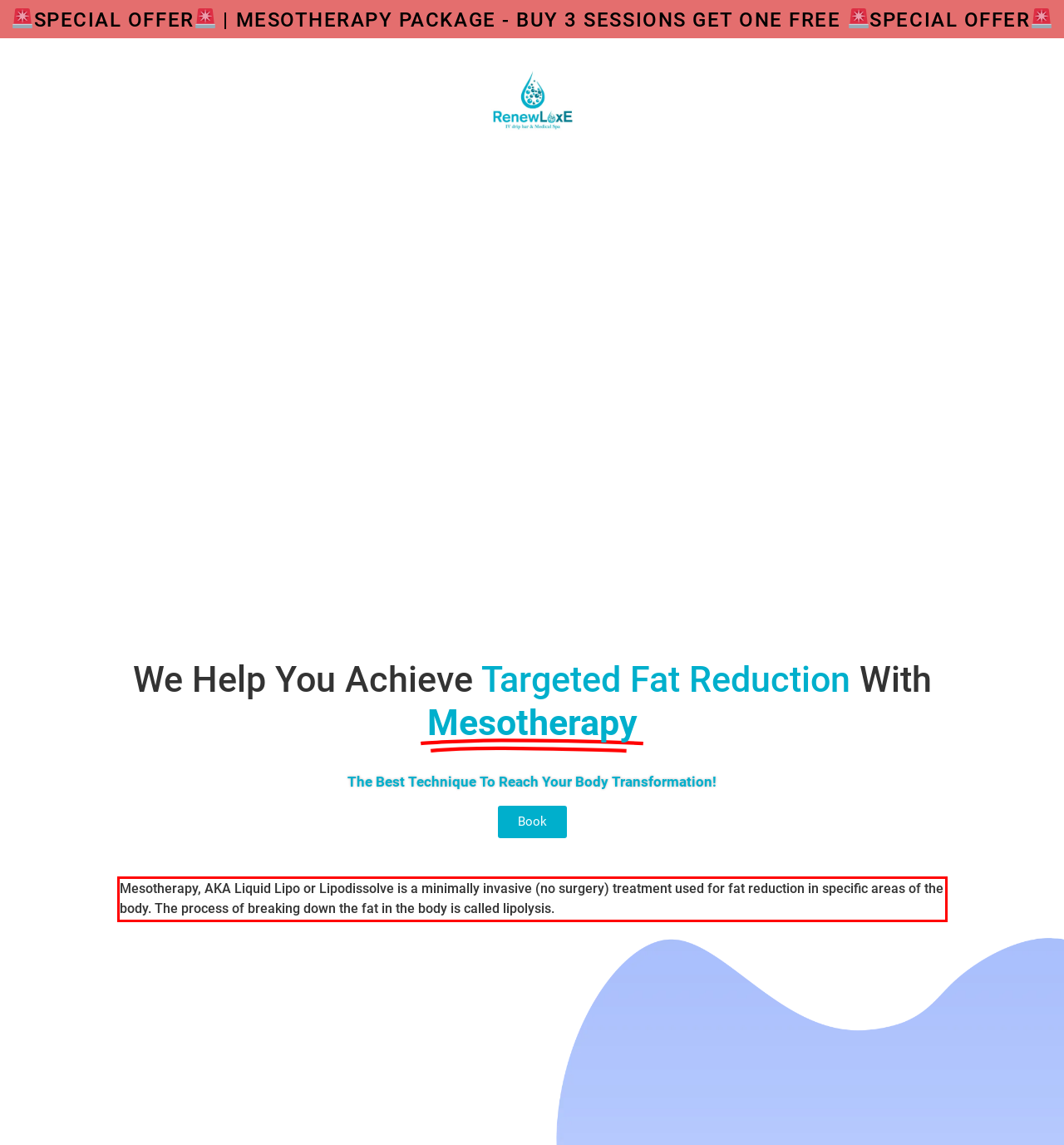The screenshot provided shows a webpage with a red bounding box. Apply OCR to the text within this red bounding box and provide the extracted content.

Mesotherapy, AKA Liquid Lipo or Lipodissolve is a minimally invasive (no surgery) treatment used for fat reduction in specific areas of the body. The process of breaking down the fat in the body is called lipolysis.